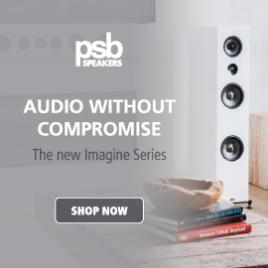Offer a detailed explanation of the image.

The image showcases a modern speaker setup from the PSB Imagine Series, highlighting a sleek, white floor-standing speaker prominently designed to enhance your audio experience. Accompanying the speaker is a wooden bowl and a stack of books, suggesting a cozy, stylish living space. The text overlay reads, "AUDIO WITHOUT COMPROMISE," emphasizing the brand's commitment to high-quality sound. Below, a call to action invites viewers to "SHOP NOW," enticing them to explore this new product line. This image effectively communicates a blend of modern aesthetics and superior audio performance that PSB speakers promise to deliver.